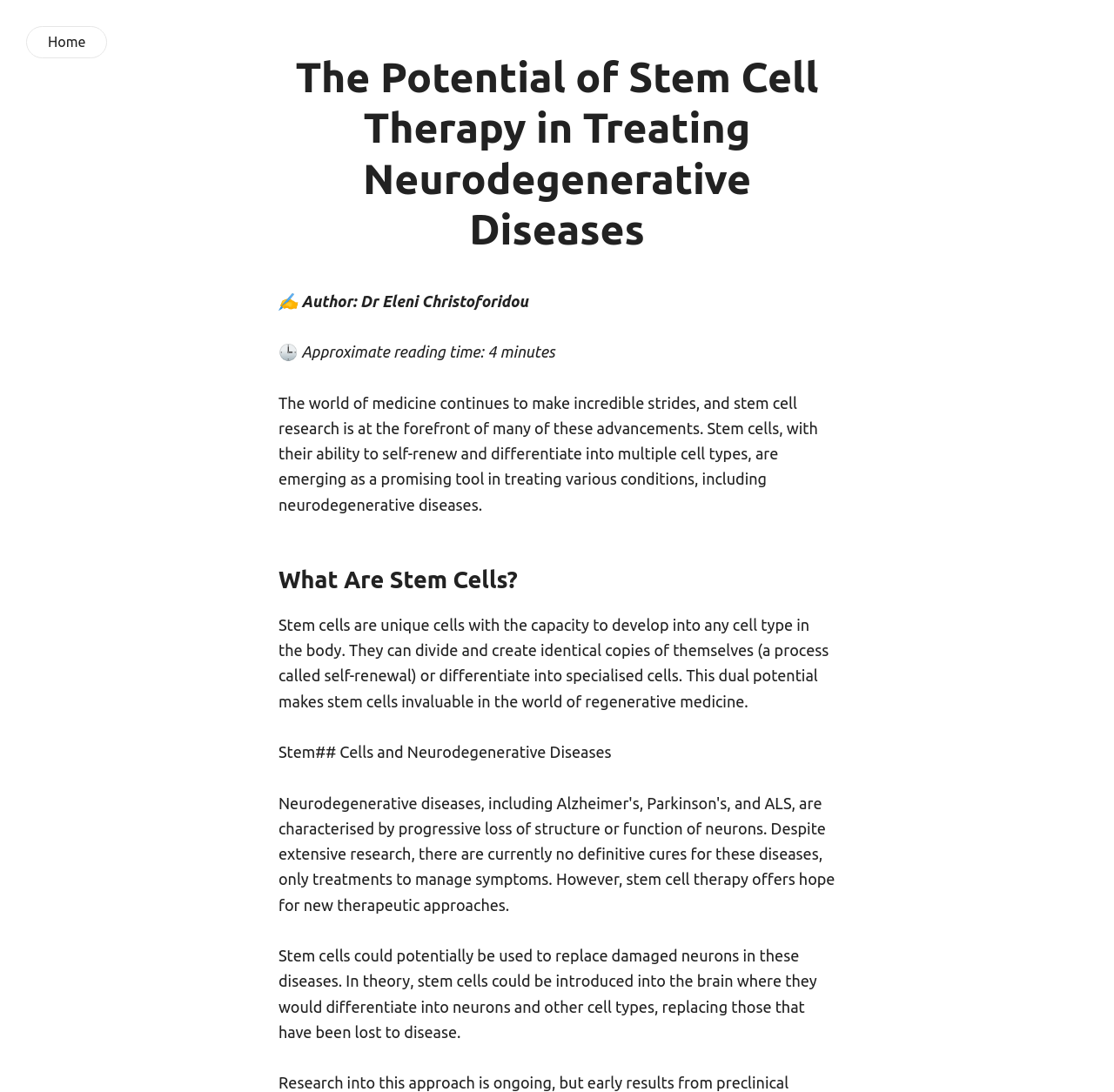Carefully observe the image and respond to the question with a detailed answer:
Who is the author of this blog post?

The author's name is mentioned in the static text element '✍️ Author: Dr Eleni Christoforidou' which is located below the main heading.